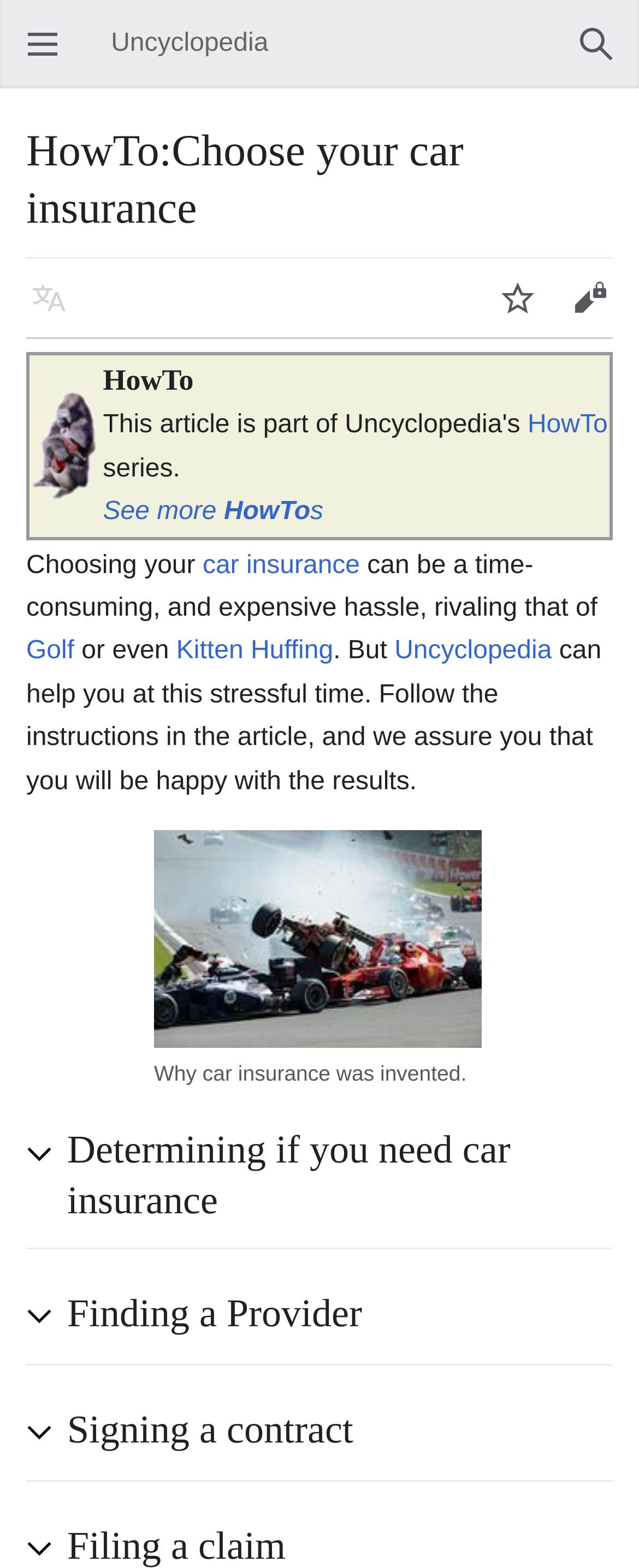What is the series that this article is part of?
Please look at the screenshot and answer in one word or a short phrase.

HowTo series